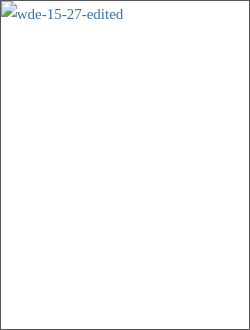Please reply to the following question using a single word or phrase: 
Where was the machine showcased?

2015 World Dairy Expo